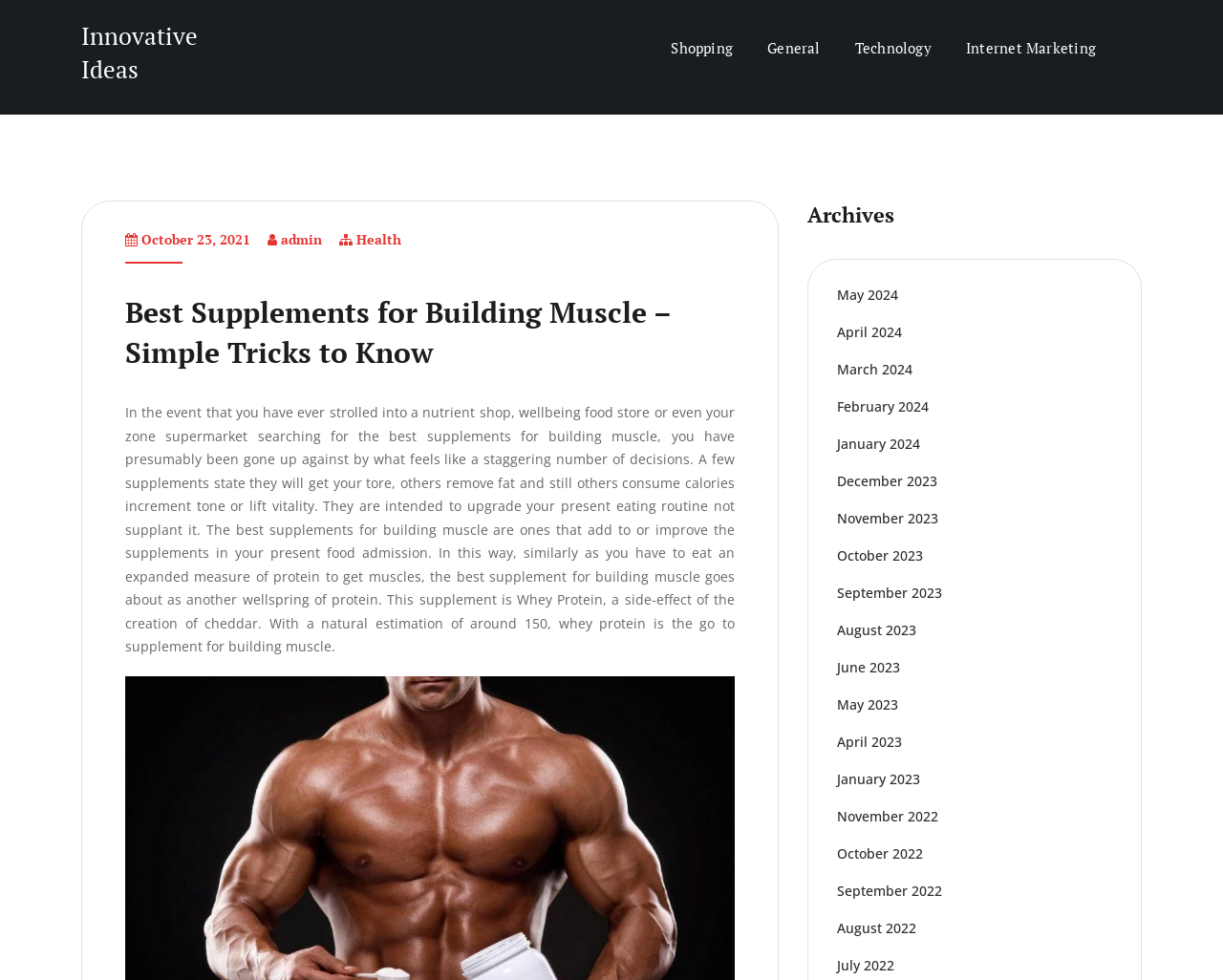Locate the bounding box coordinates of the clickable element to fulfill the following instruction: "Visit the 'Health' category". Provide the coordinates as four float numbers between 0 and 1 in the format [left, top, right, bottom].

[0.291, 0.235, 0.328, 0.253]